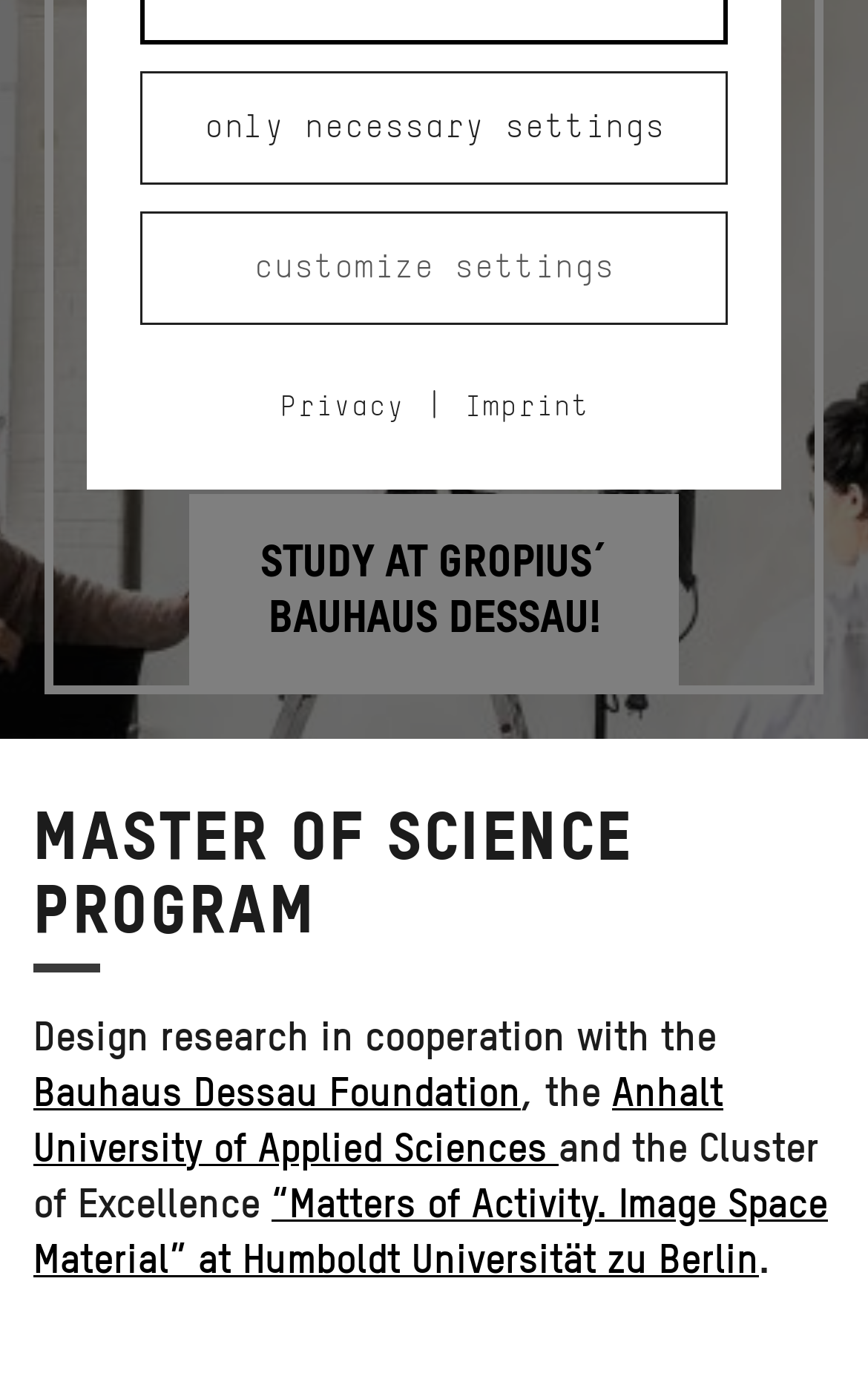Provide the bounding box coordinates of the UI element that matches the description: "Quote".

None